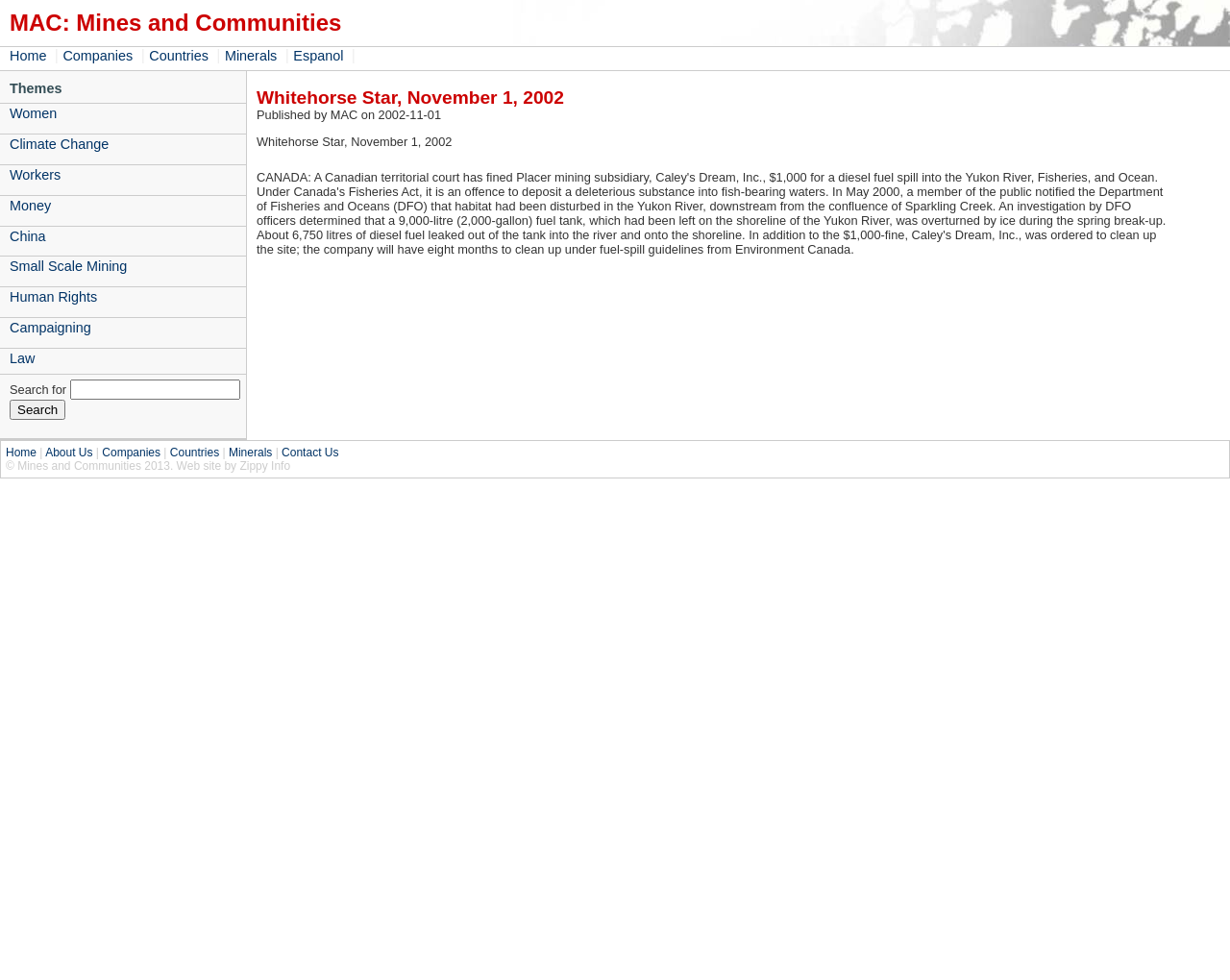What is the topic of the article 'Whitehorse Star, November 1, 2002'?
Look at the image and answer with only one word or phrase.

Mining